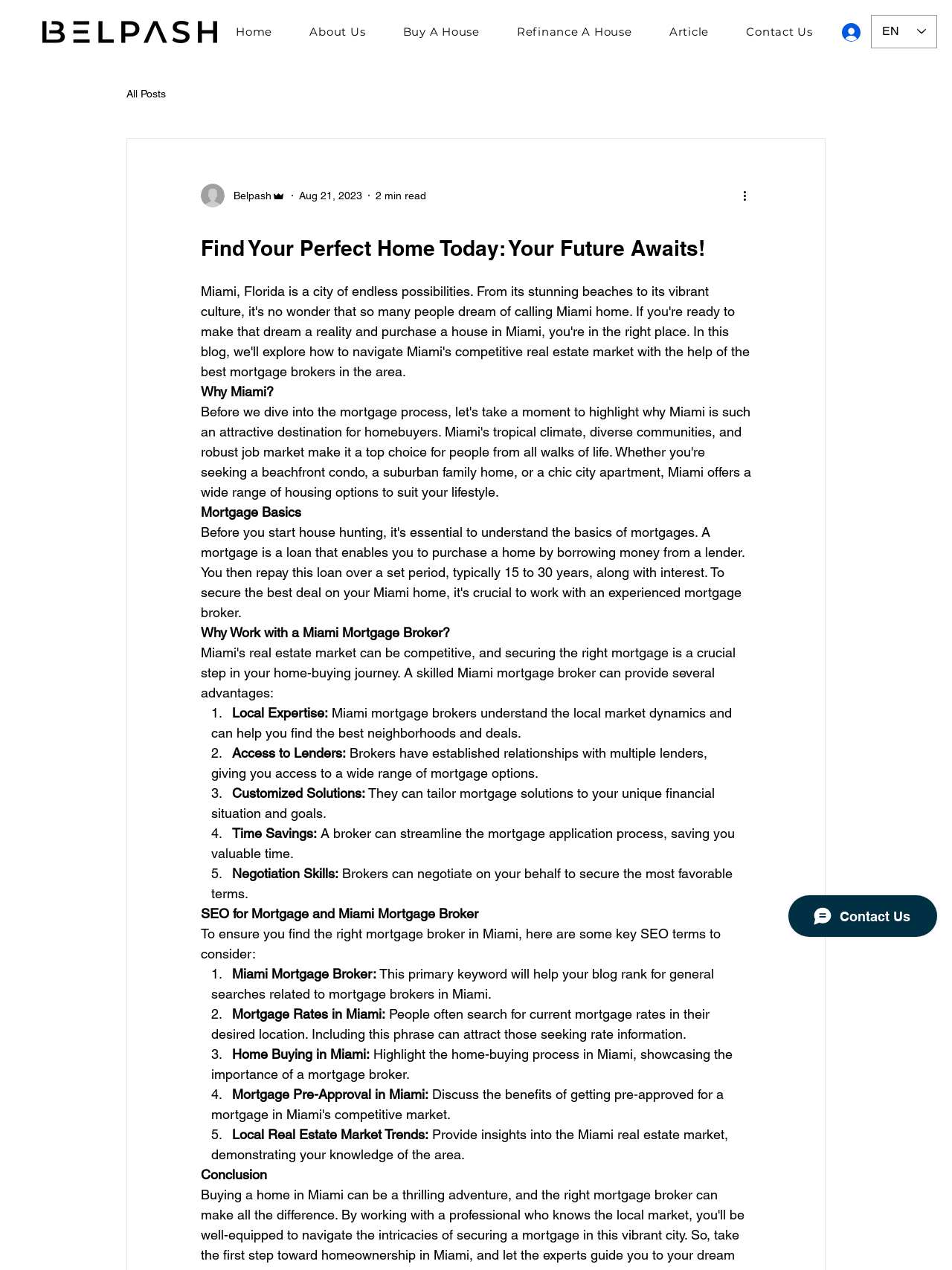Please locate the bounding box coordinates of the element that should be clicked to achieve the given instruction: "Click on Home Mortgages Solutions in Miami".

[0.045, 0.016, 0.228, 0.034]